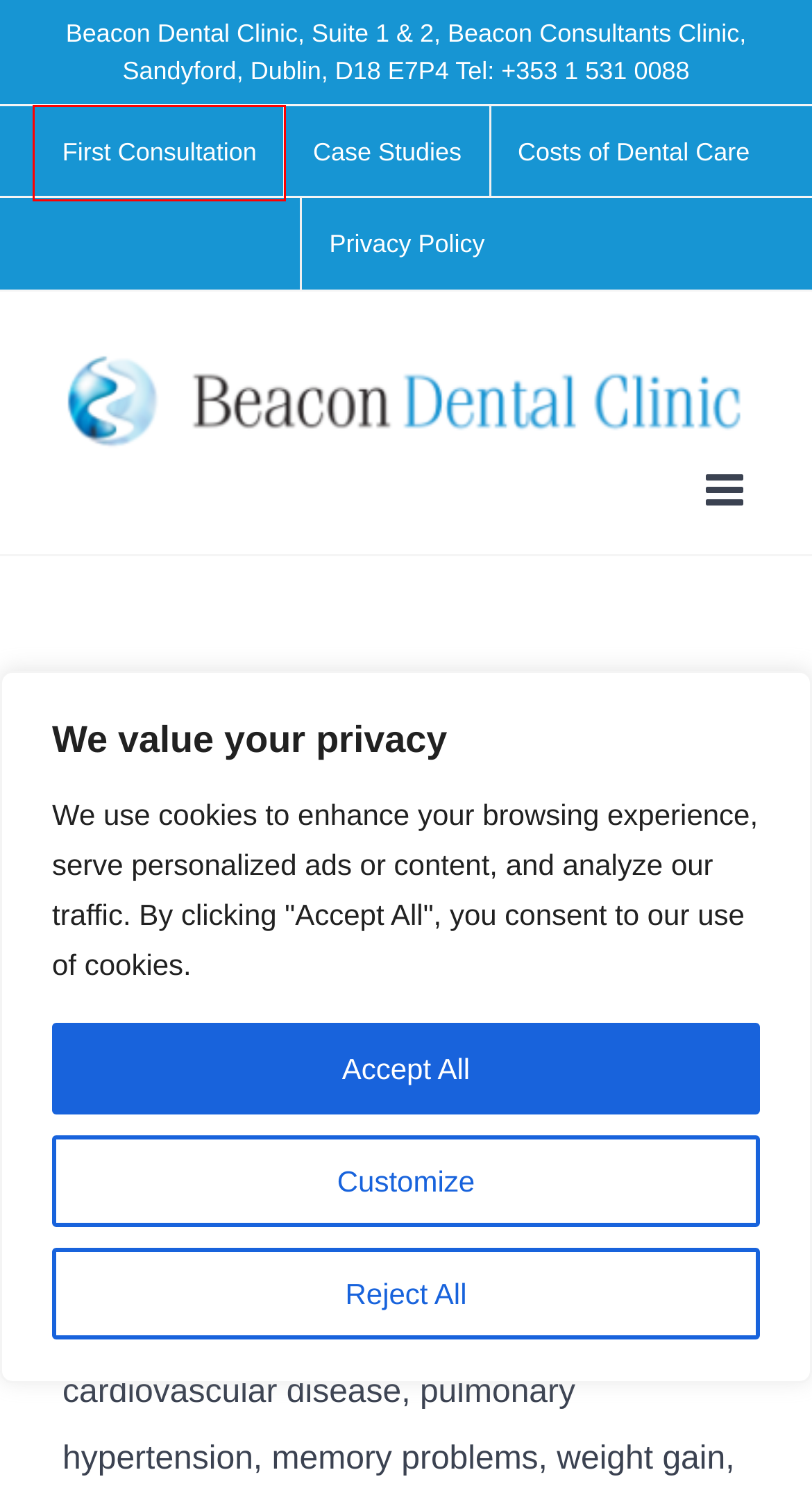Examine the screenshot of the webpage, noting the red bounding box around a UI element. Pick the webpage description that best matches the new page after the element in the red bounding box is clicked. Here are the candidates:
A. The Effects of Sleep Apnea on the Body
B. Sleep Apnea Treatment Dublin l Snoring Treatment Dublin
C. The Mandibular Advancement Device l M.A.D l Snoring Treatment
D. Snoring Treatment Dublin Archives - Beacon Dental
E. Is Snoring harmful? - Beacon Dental
F. First Consultation l Dental Clinic Dublin 18 l Dentist Dublin
G. Beacon Dental Clinic Privacy Policy l Dentist Dublin 18
H. Sleep Apnea Treatment Dublin l Aternative to CPAP Machine

F